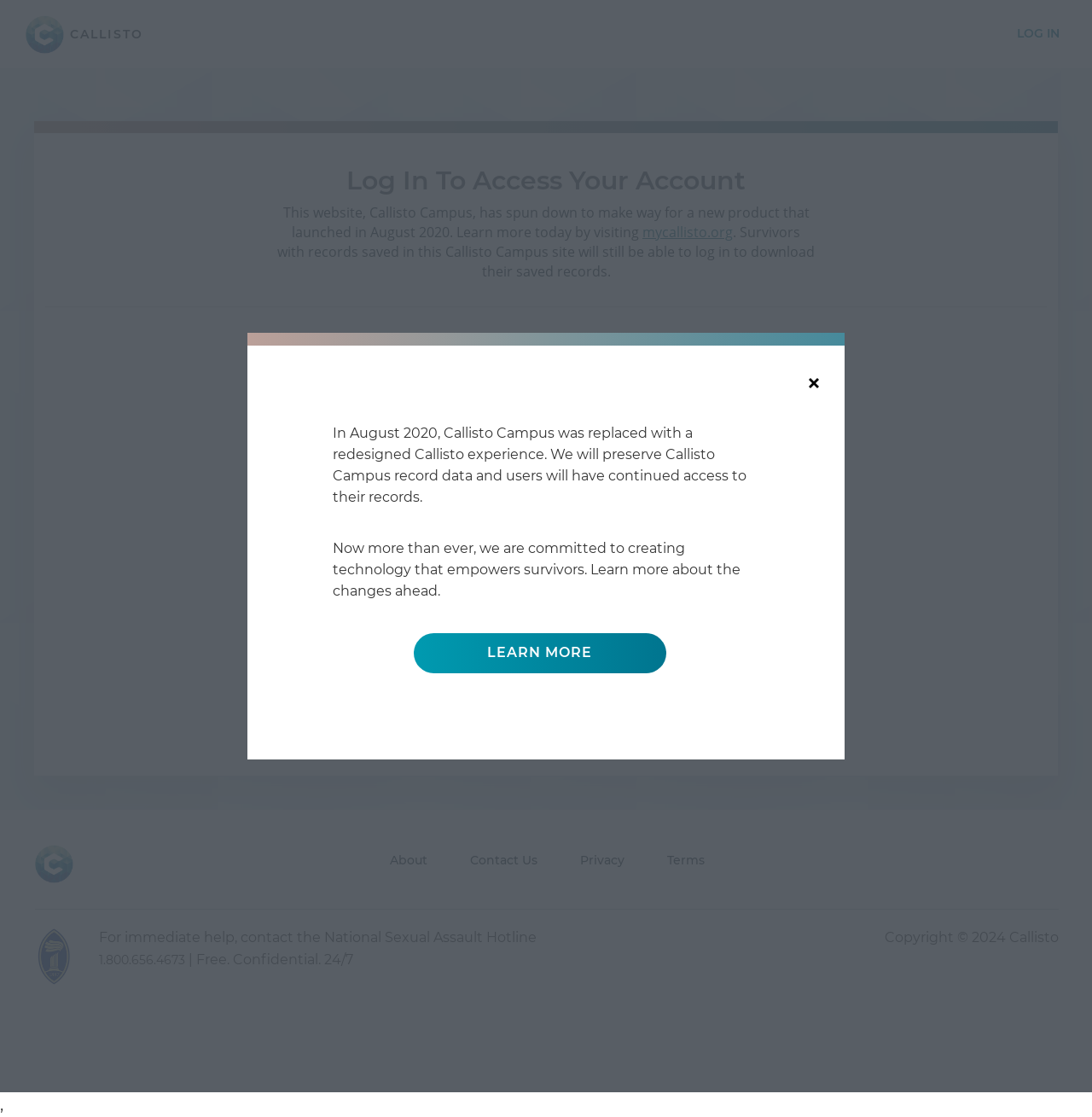Review the image closely and give a comprehensive answer to the question: What can users do if they forgot their password?

If users forgot their password, they can reset it by clicking on the 'Reset it' link provided on the webpage. This link is located below the password field and is intended to help users recover their accounts.